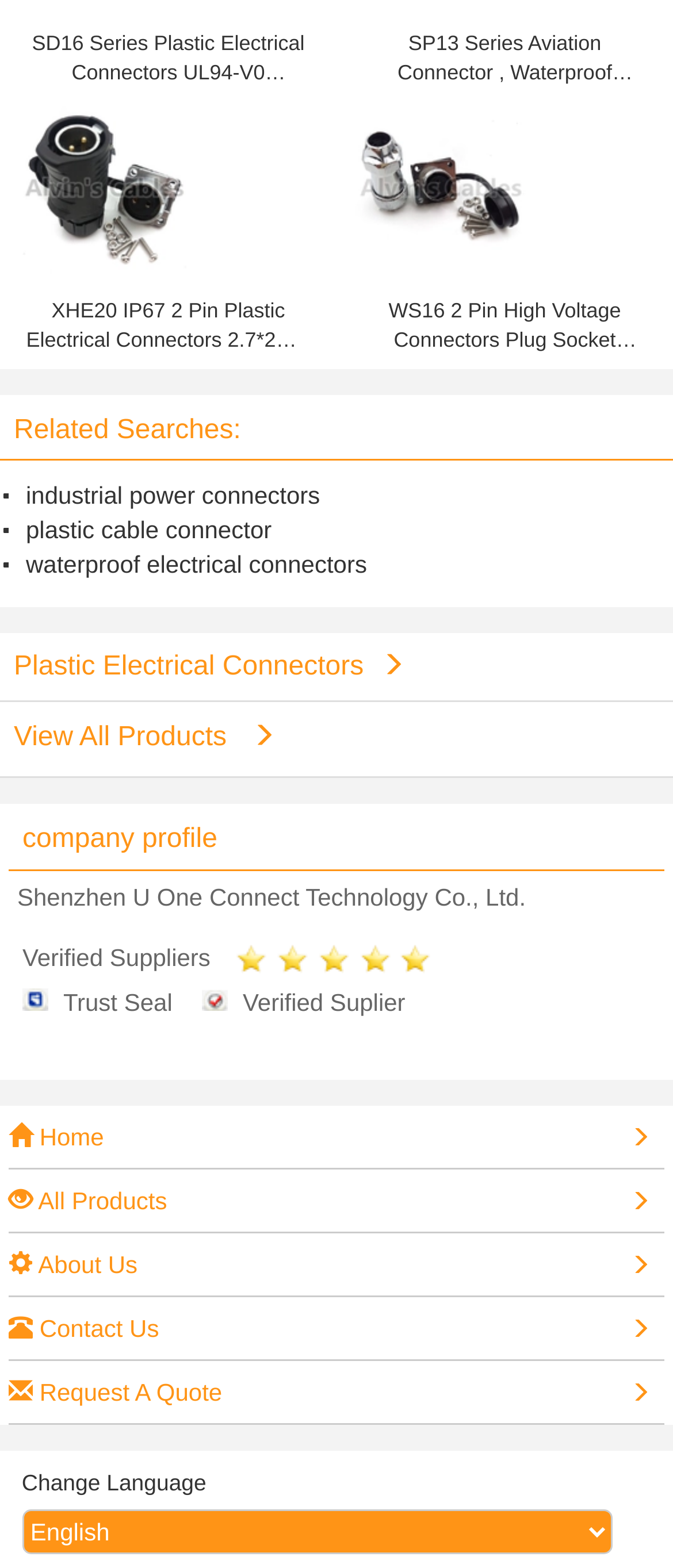Please provide a detailed answer to the question below by examining the image:
What is the company name of the verified supplier?

The link 'Shenzhen U One Connect Technology Co., Ltd. Verified Suppliers xing xing xing xing xing Trust SealVerified Suplier' indicates that the company name of the verified supplier is Shenzhen U One Connect Technology Co., Ltd.